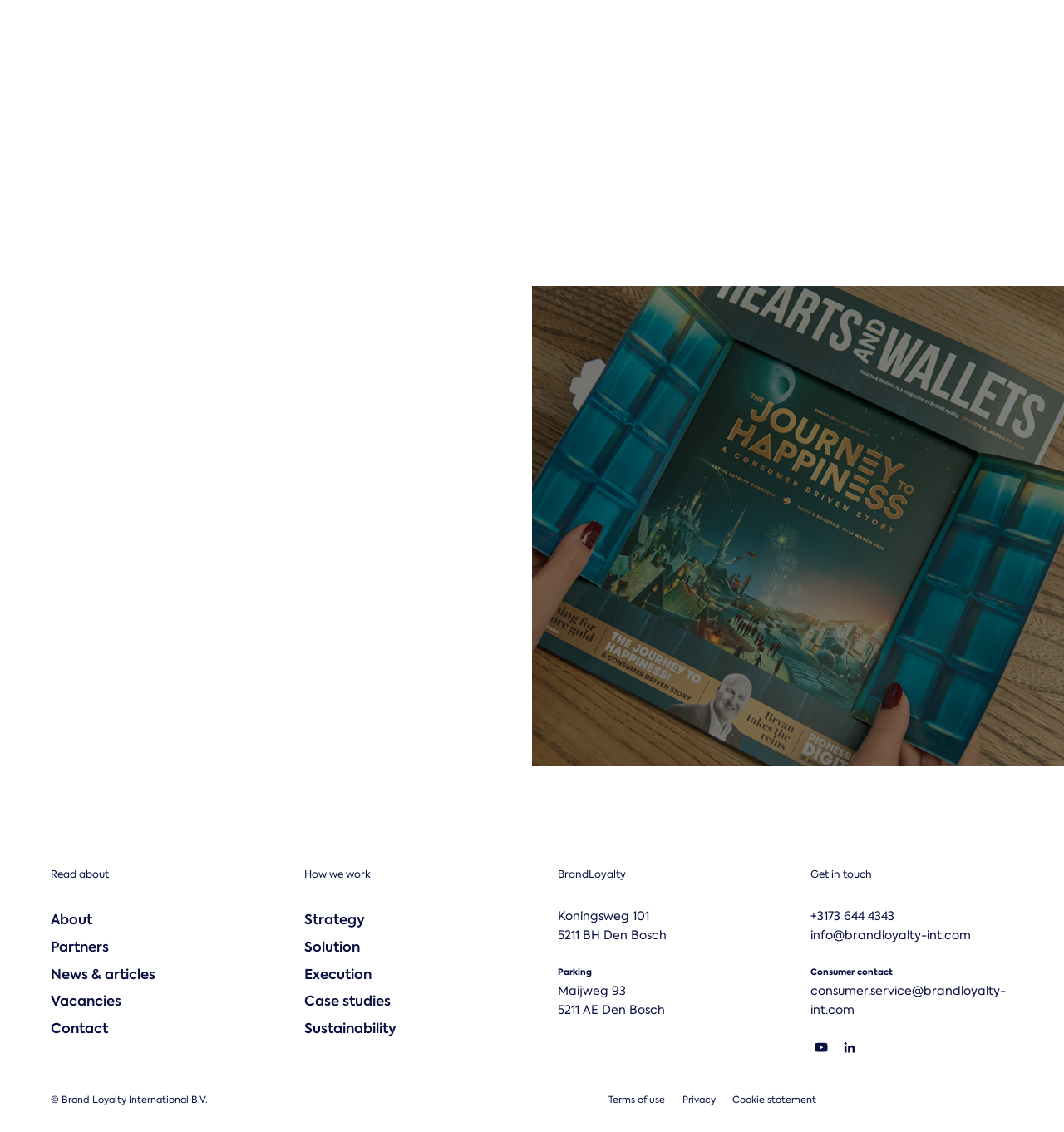Analyze the image and deliver a detailed answer to the question: How can I receive Hearts & Wallets?

According to the StaticText element with ID 263, 'Hearts & Wallets is available to you digitally or in print, to add your name to the distribution list contact us below.'